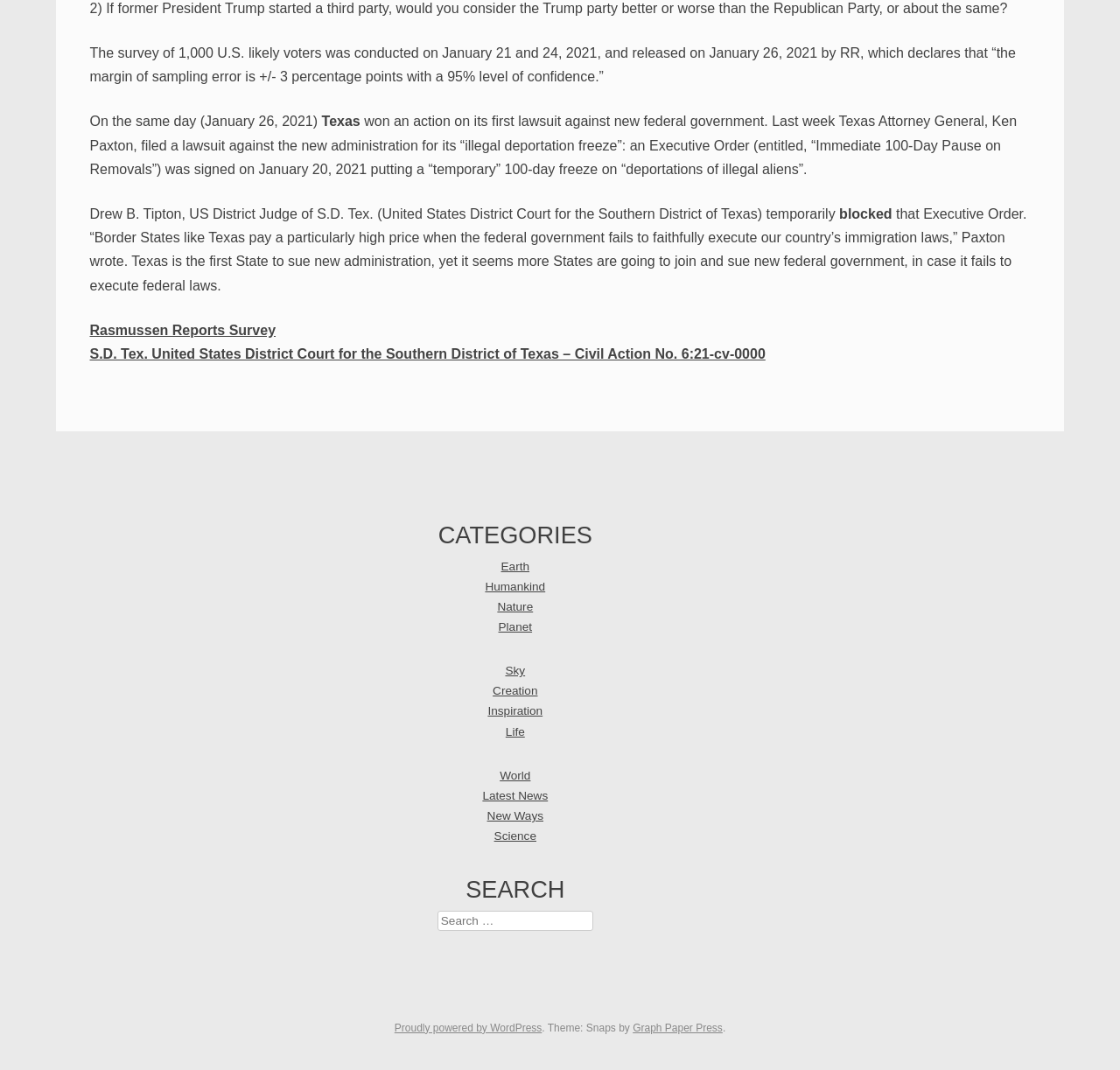Identify the bounding box coordinates for the element you need to click to achieve the following task: "Check the latest news". The coordinates must be four float values ranging from 0 to 1, formatted as [left, top, right, bottom].

[0.431, 0.737, 0.489, 0.75]